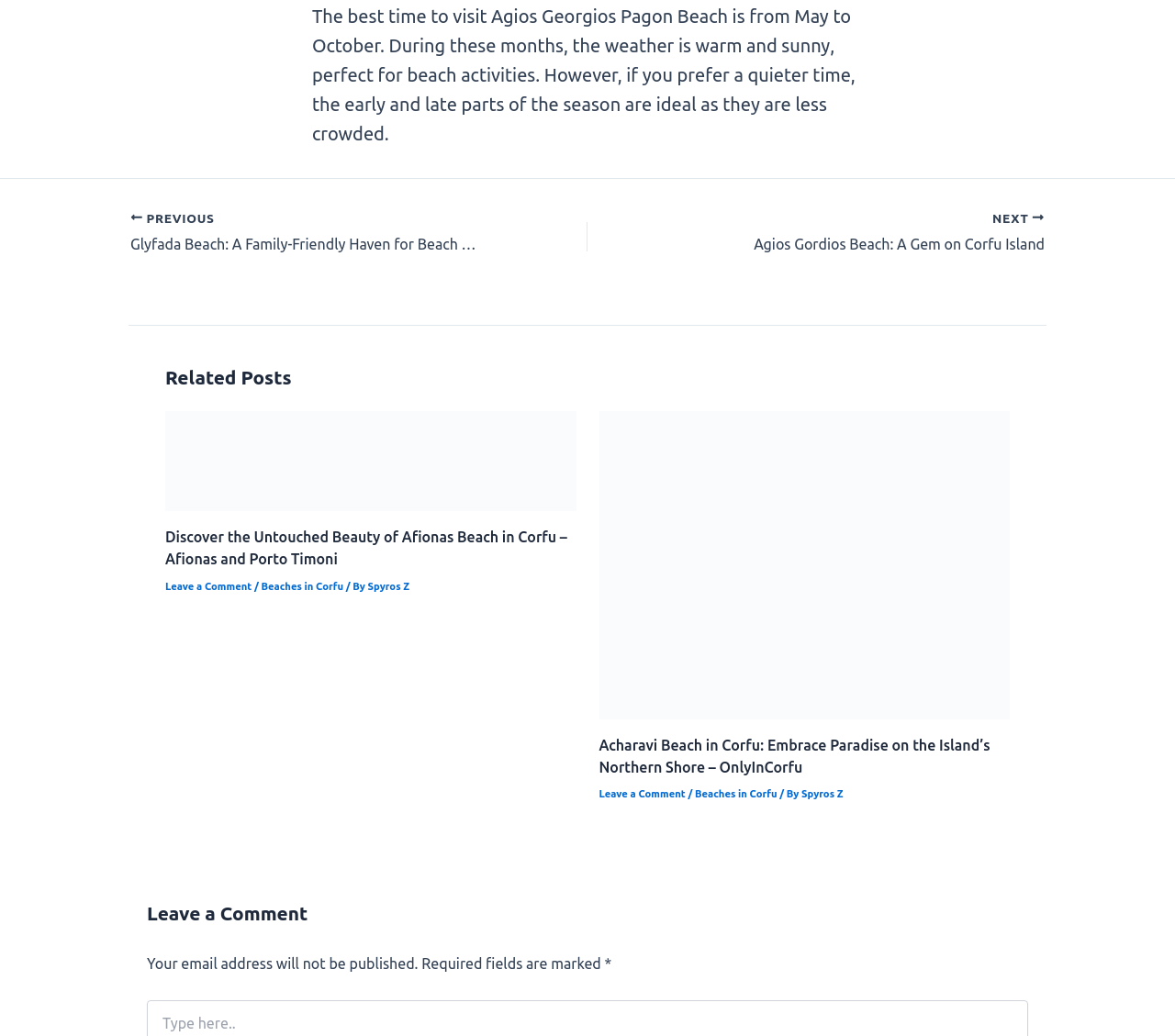Identify the bounding box coordinates of the area you need to click to perform the following instruction: "Leave a comment".

[0.141, 0.561, 0.214, 0.571]